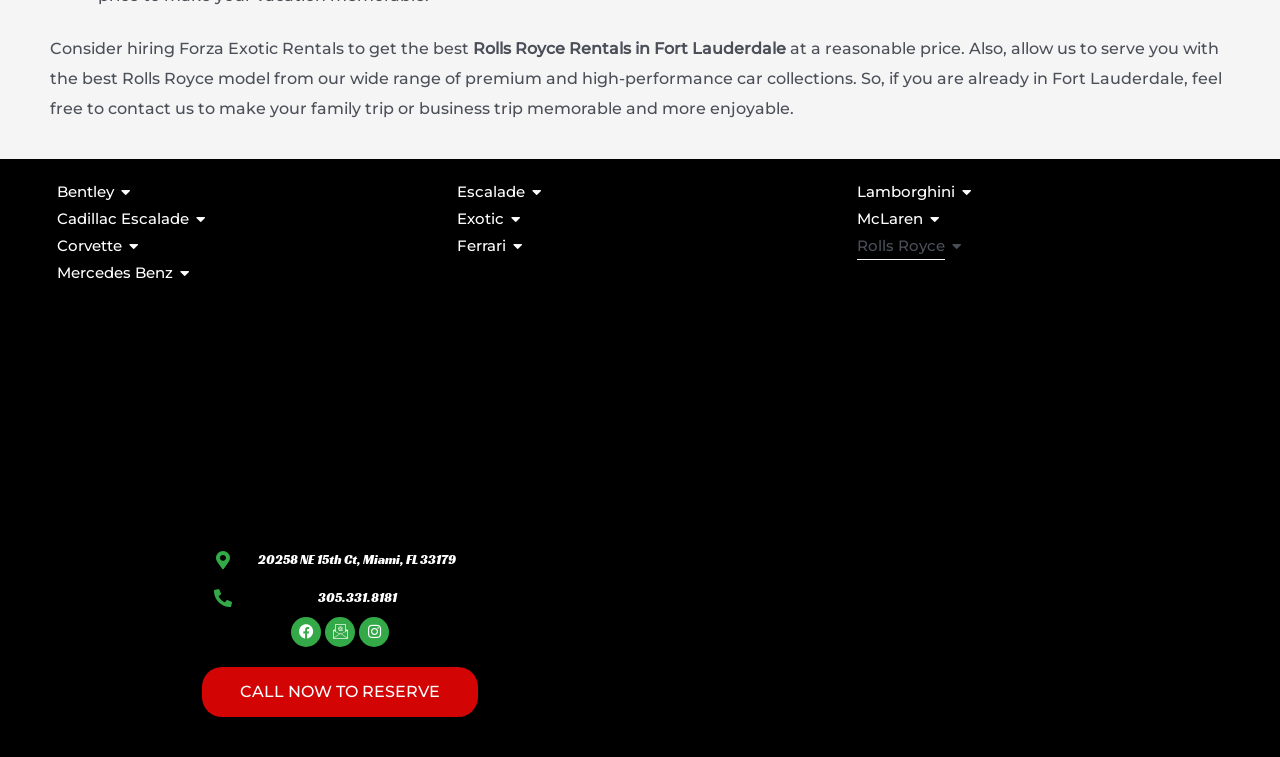Provide the bounding box coordinates for the UI element that is described as: "CALL NOW TO RESERVE".

[0.158, 0.881, 0.373, 0.947]